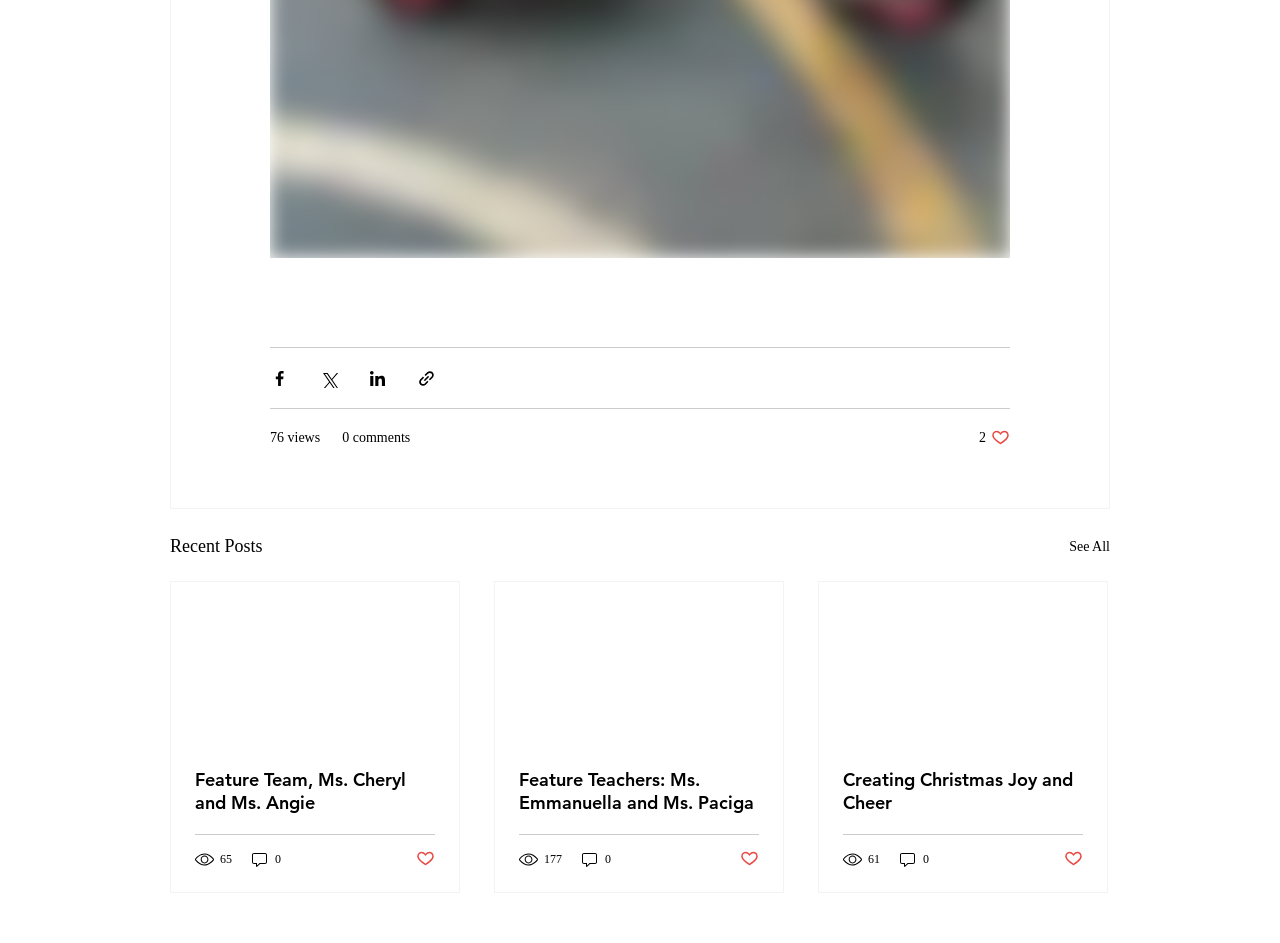Locate the bounding box coordinates of the clickable element to fulfill the following instruction: "Like a post". Provide the coordinates as four float numbers between 0 and 1 in the format [left, top, right, bottom].

[0.765, 0.454, 0.789, 0.474]